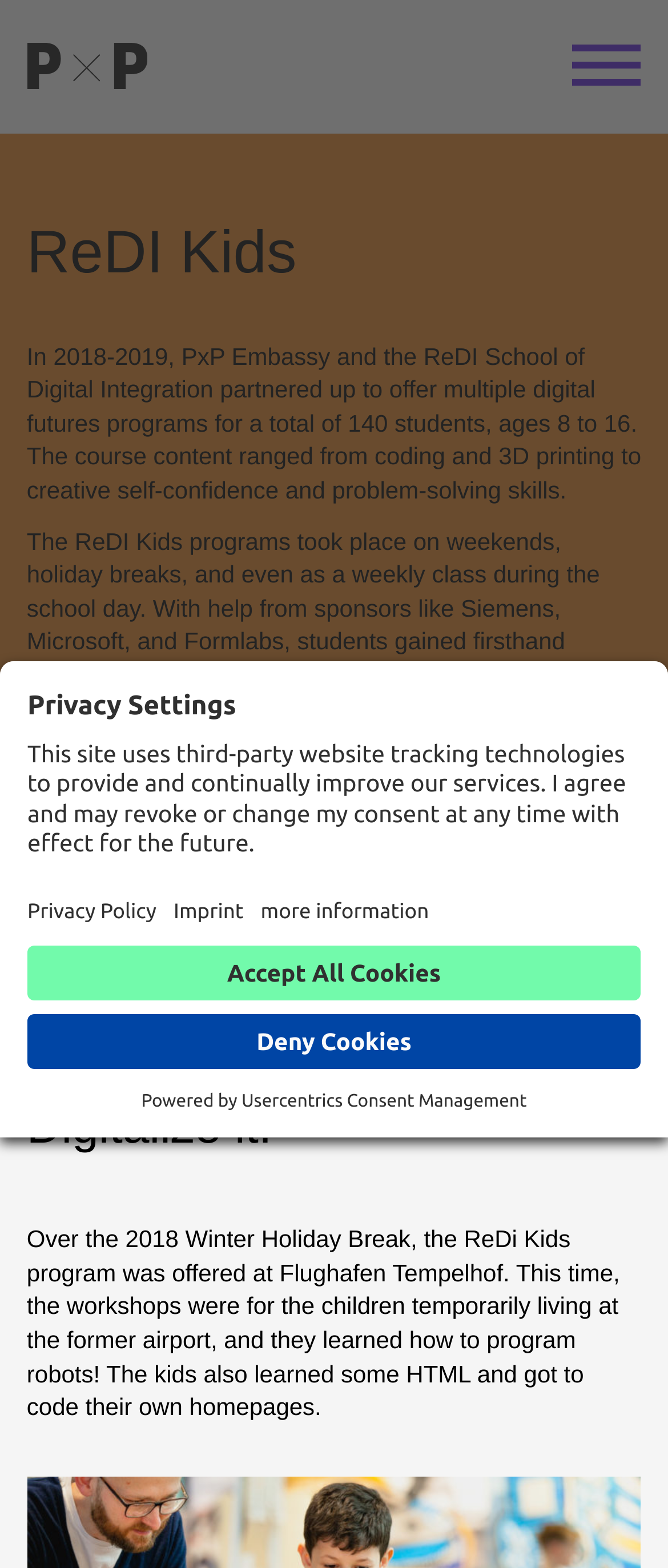Where was the ReDi Kids program offered during the 2018 Winter Holiday Break?
Use the information from the screenshot to give a comprehensive response to the question.

The location where the ReDi Kids program was offered during the 2018 Winter Holiday Break is mentioned in the text 'Over the 2018 Winter Holiday Break, the ReDi Kids program was offered at Flughafen Tempelhof.' on the webpage.